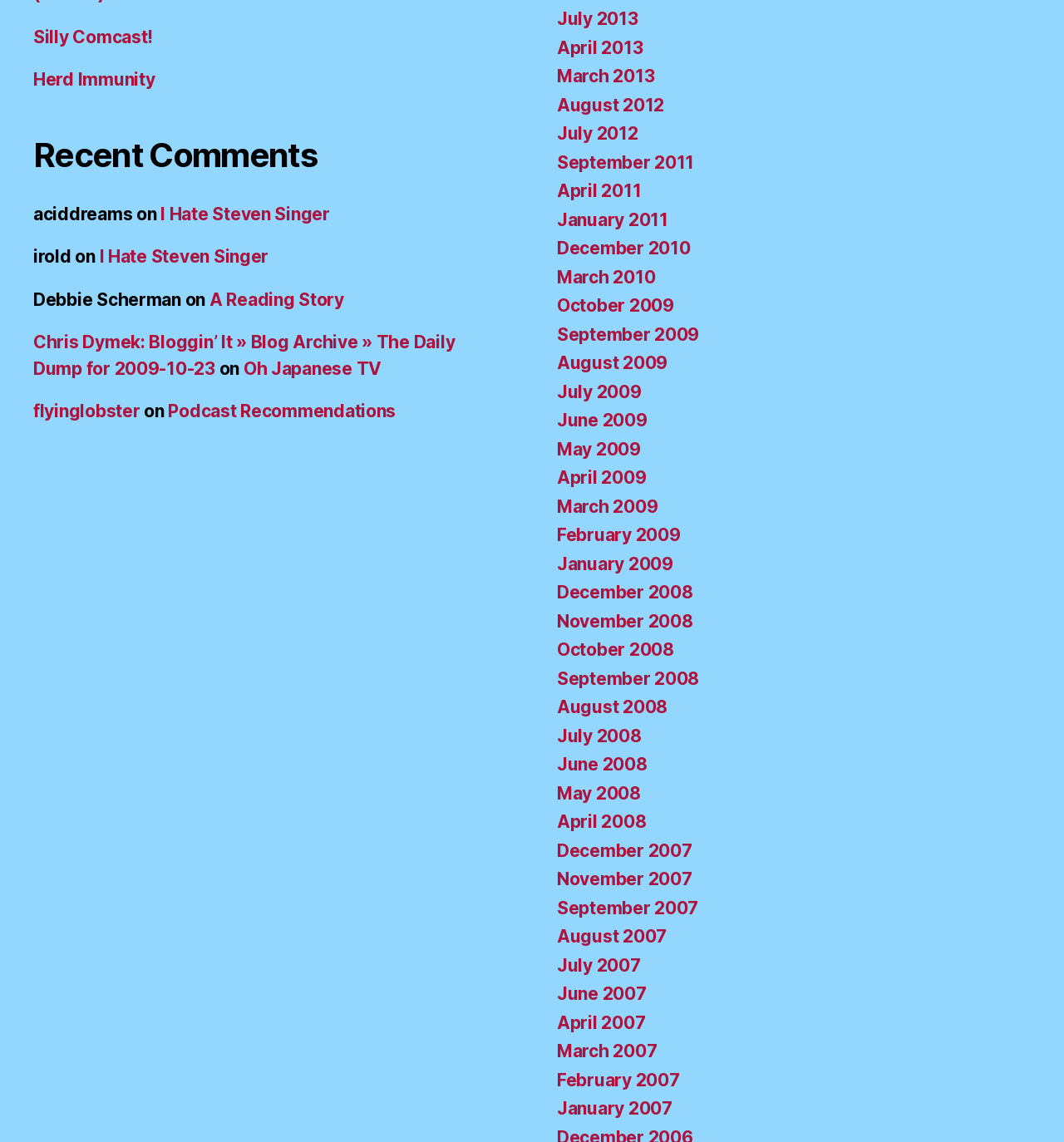Please locate the bounding box coordinates of the element that should be clicked to complete the given instruction: "Read 'A Reading Story' blog".

[0.197, 0.253, 0.323, 0.271]